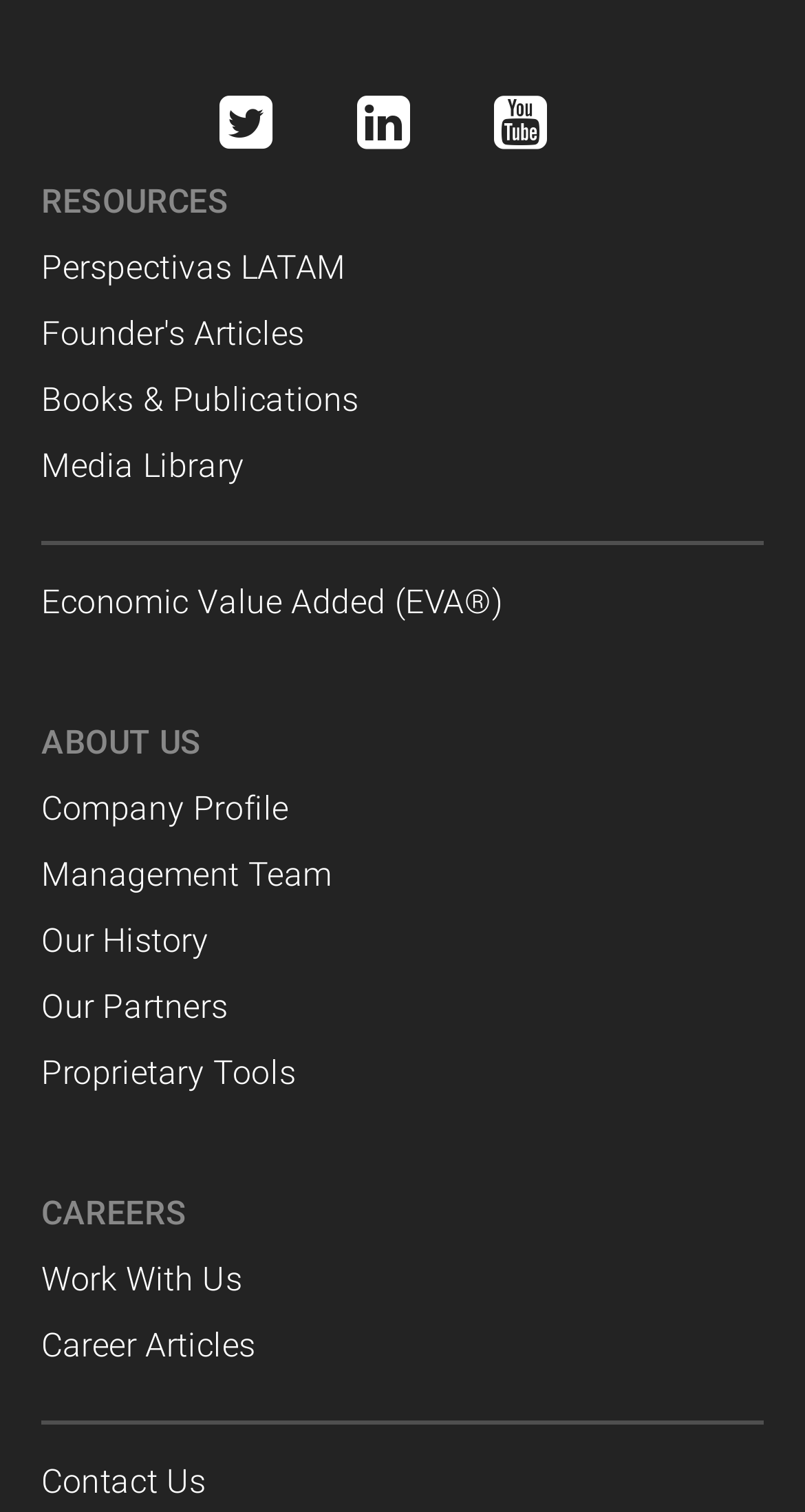Specify the bounding box coordinates of the area to click in order to execute this command: 'Read Founder's Articles'. The coordinates should consist of four float numbers ranging from 0 to 1, and should be formatted as [left, top, right, bottom].

[0.051, 0.207, 0.378, 0.233]